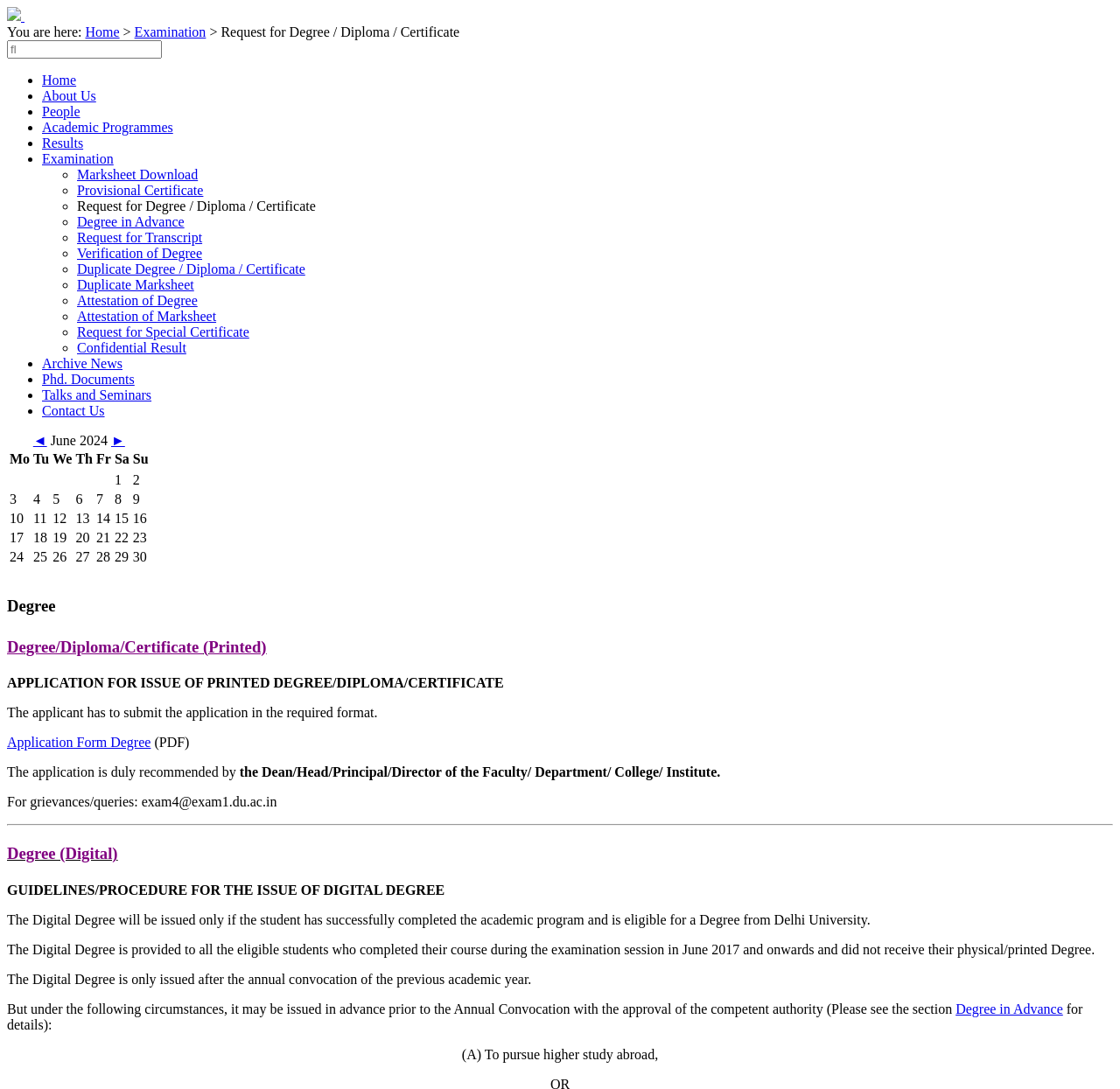Identify the bounding box coordinates for the region of the element that should be clicked to carry out the instruction: "Click on Examination". The bounding box coordinates should be four float numbers between 0 and 1, i.e., [left, top, right, bottom].

[0.12, 0.022, 0.184, 0.036]